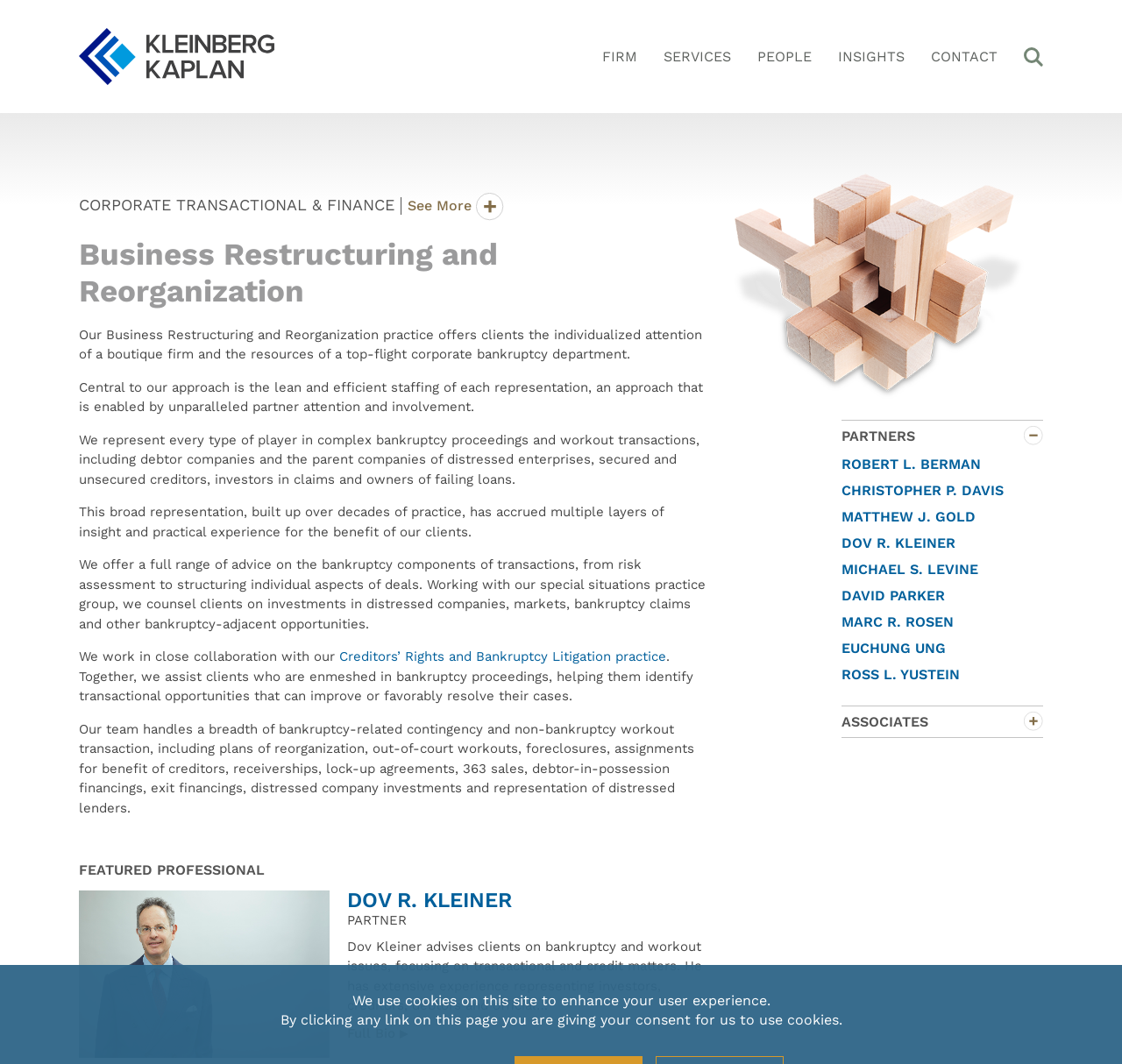Determine the bounding box coordinates for the clickable element required to fulfill the instruction: "Read more about DOV R. KLEINER". Provide the coordinates as four float numbers between 0 and 1, i.e., [left, top, right, bottom].

[0.07, 0.837, 0.629, 0.856]